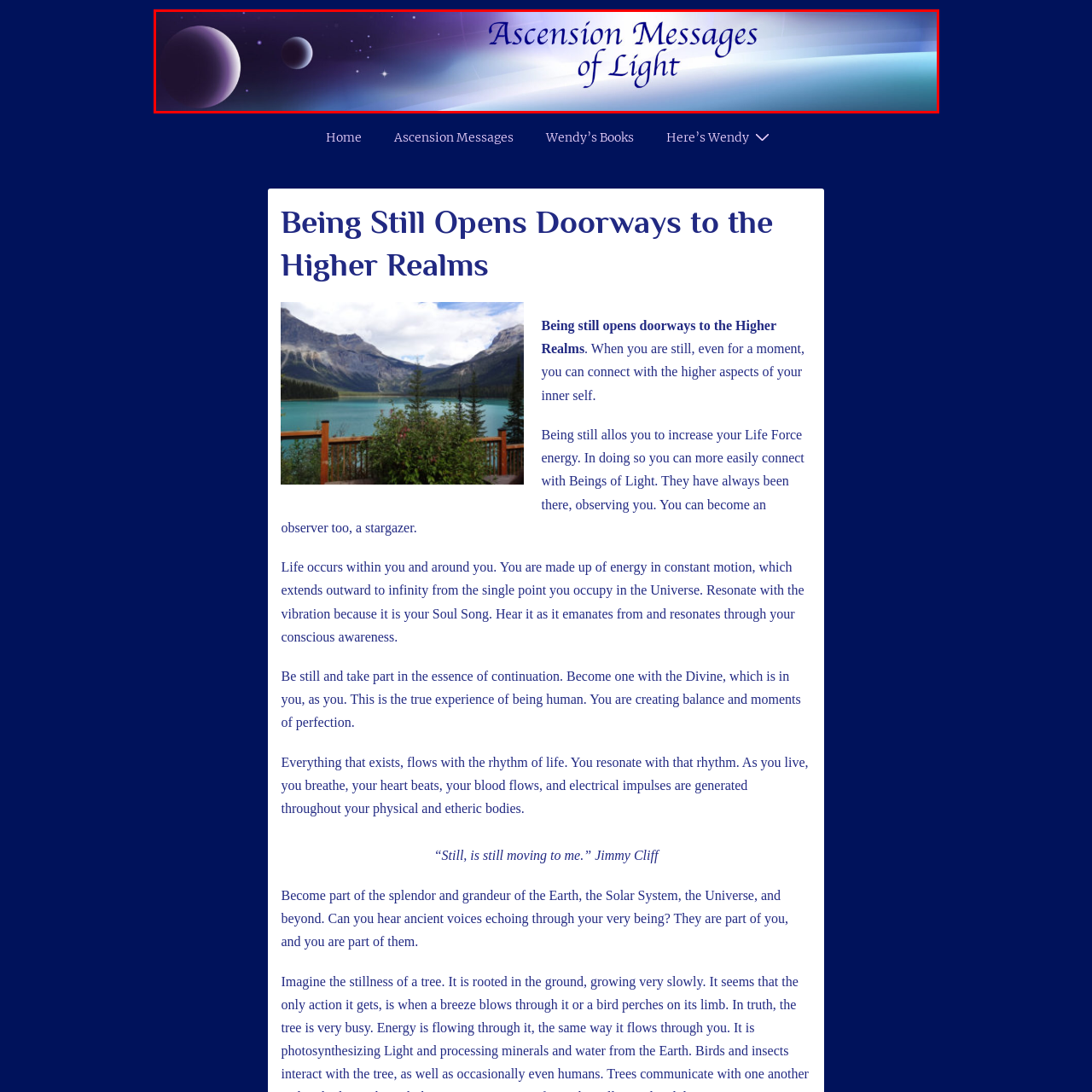Observe the image within the red bounding box carefully and provide an extensive answer to the following question using the visual cues: What is the theme of the banner?

The caption states that the phrase 'Ascension Messages of Light' is elegantly scripted in a flowing, stylized font, suggesting a theme of spiritual upliftment and enlightenment, which is further reinforced by the ethereal quality of the background.